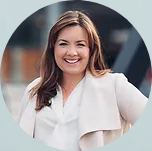Give a one-word or short-phrase answer to the following question: 
Where does Jacqueline serve her clients?

British Columbia